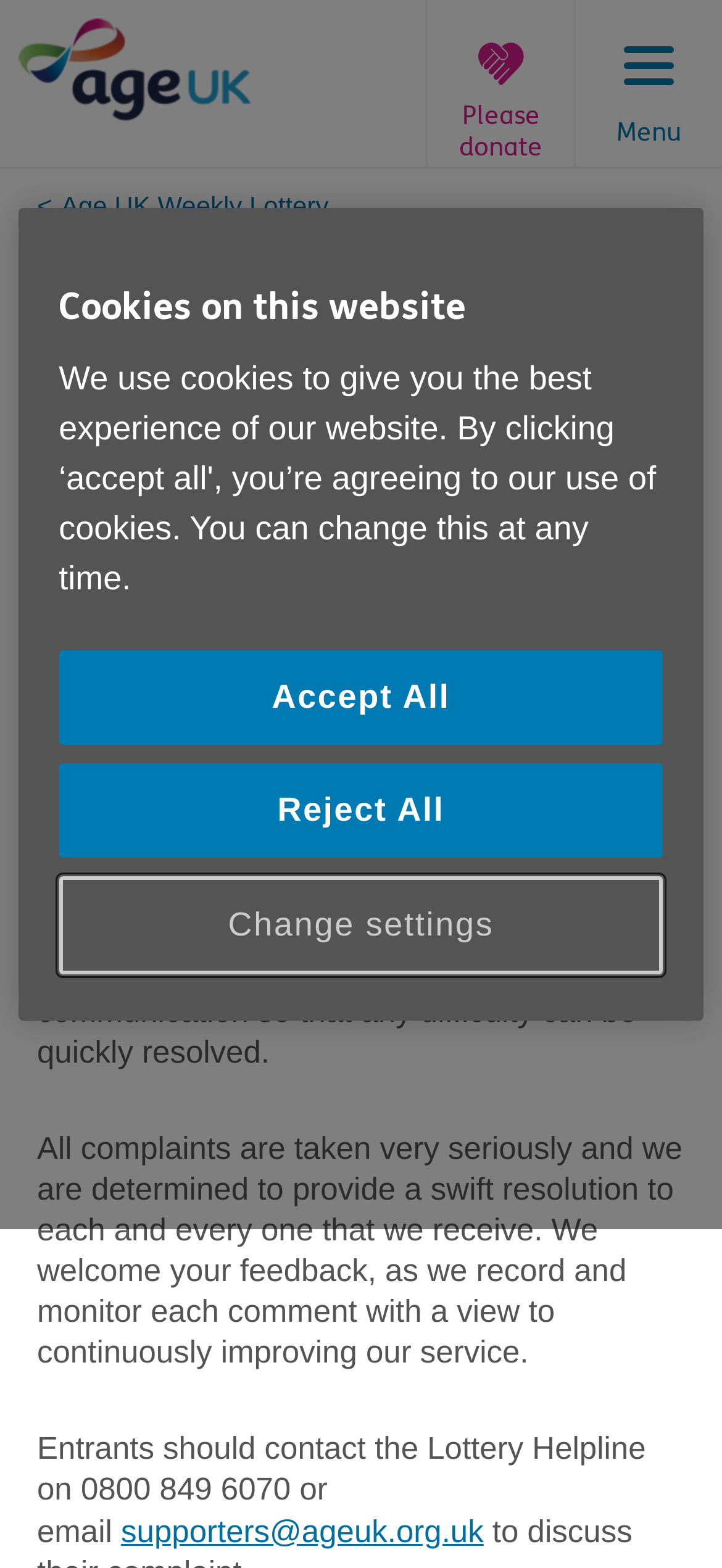Please answer the following question using a single word or phrase: 
What is the contact email for lottery administration?

lottery@ageuk.org.uk